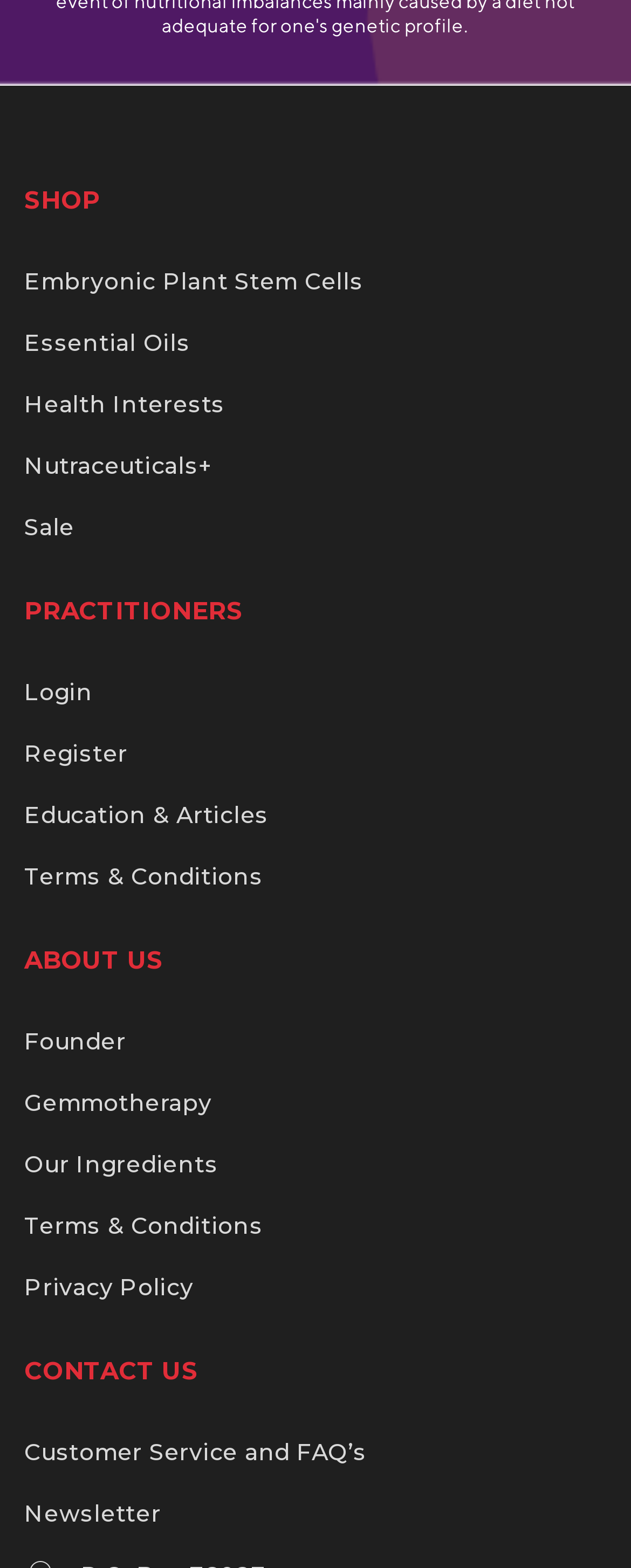Find the bounding box coordinates for the area you need to click to carry out the instruction: "Contact Customer Service". The coordinates should be four float numbers between 0 and 1, indicated as [left, top, right, bottom].

[0.038, 0.916, 0.581, 0.935]